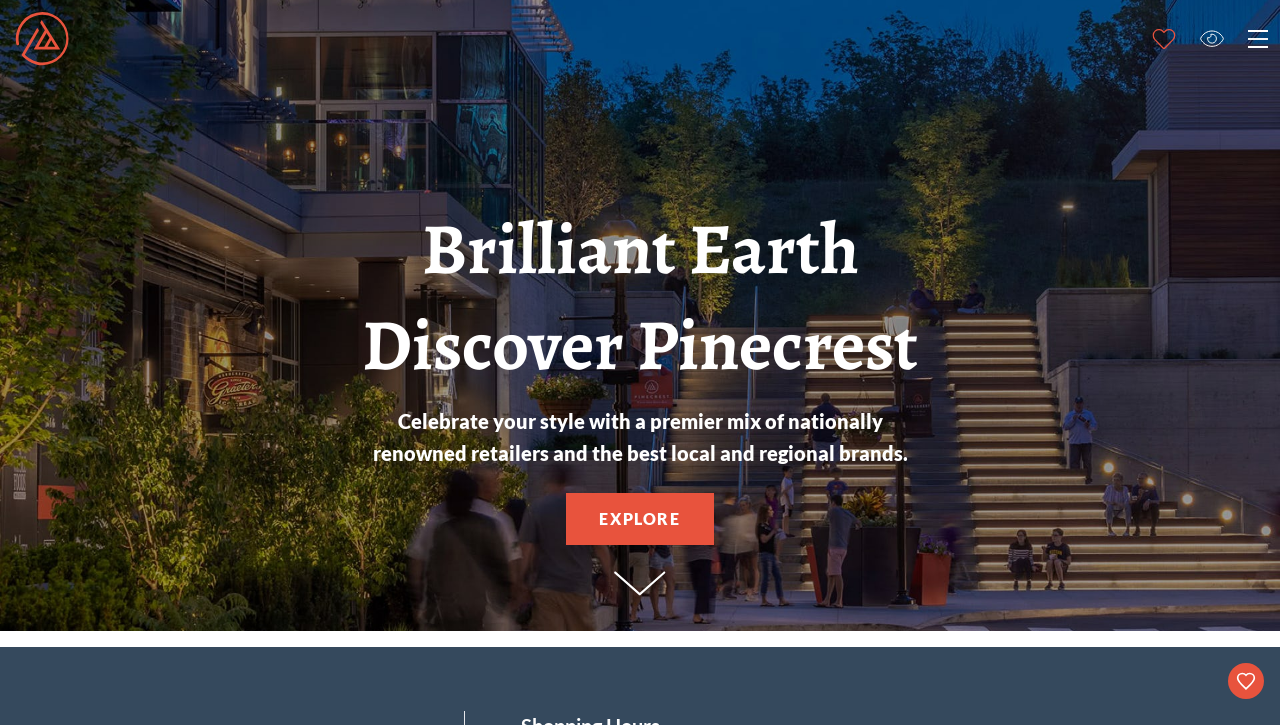Produce an extensive caption that describes everything on the webpage.

The webpage is about Pinecrest, a mixed-use district in Orange Village, Ohio. At the top left, there is a link "Discover Pinecrest HOME" accompanied by an image with the same name. To the right of this link, there is a "Love it!" link with a corresponding image. Next to it, there is a disabled "Open Accessibility Menu" button with an "ADA Icon" image. 

On the top right, there is a "Main menu" button with an image. Below these top elements, there is a large carousel slider that occupies the entire width of the page, taking up most of the screen space. Within the slider, there is a single slide that contains a heading "Brilliant Earth" and another heading "Discover Pinecrest" with a subheading "Celebrate your style with a premier mix of nationally renowned retailers and the best local and regional brands." Below this text, there is an "EXPLORE" link. 

At the bottom of the page, there is a downward-facing icon, and on the bottom right, there is a button with an image.